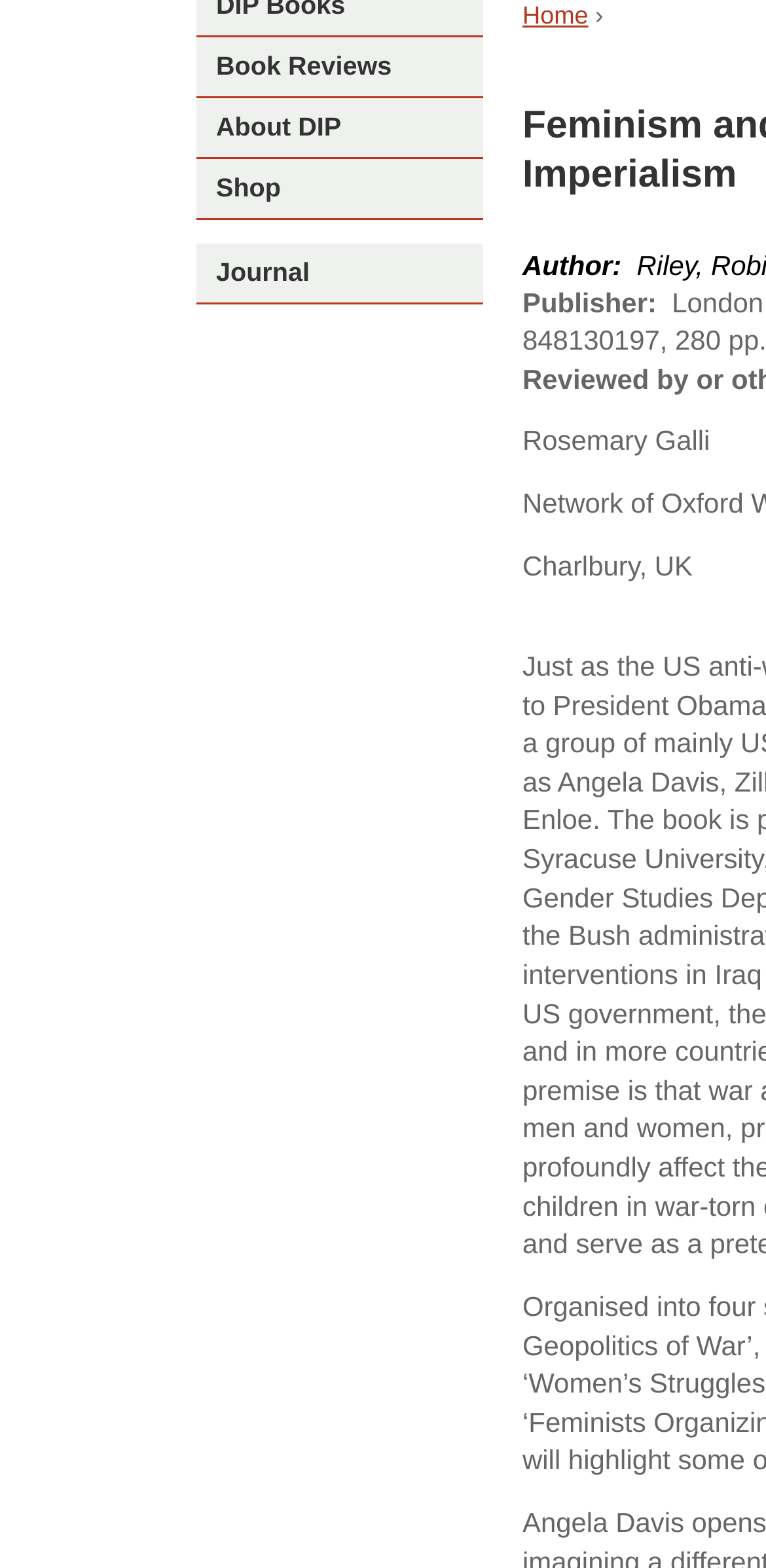Extract the bounding box coordinates of the UI element described: "Shop". Provide the coordinates in the format [left, top, right, bottom] with values ranging from 0 to 1.

[0.256, 0.11, 0.367, 0.129]